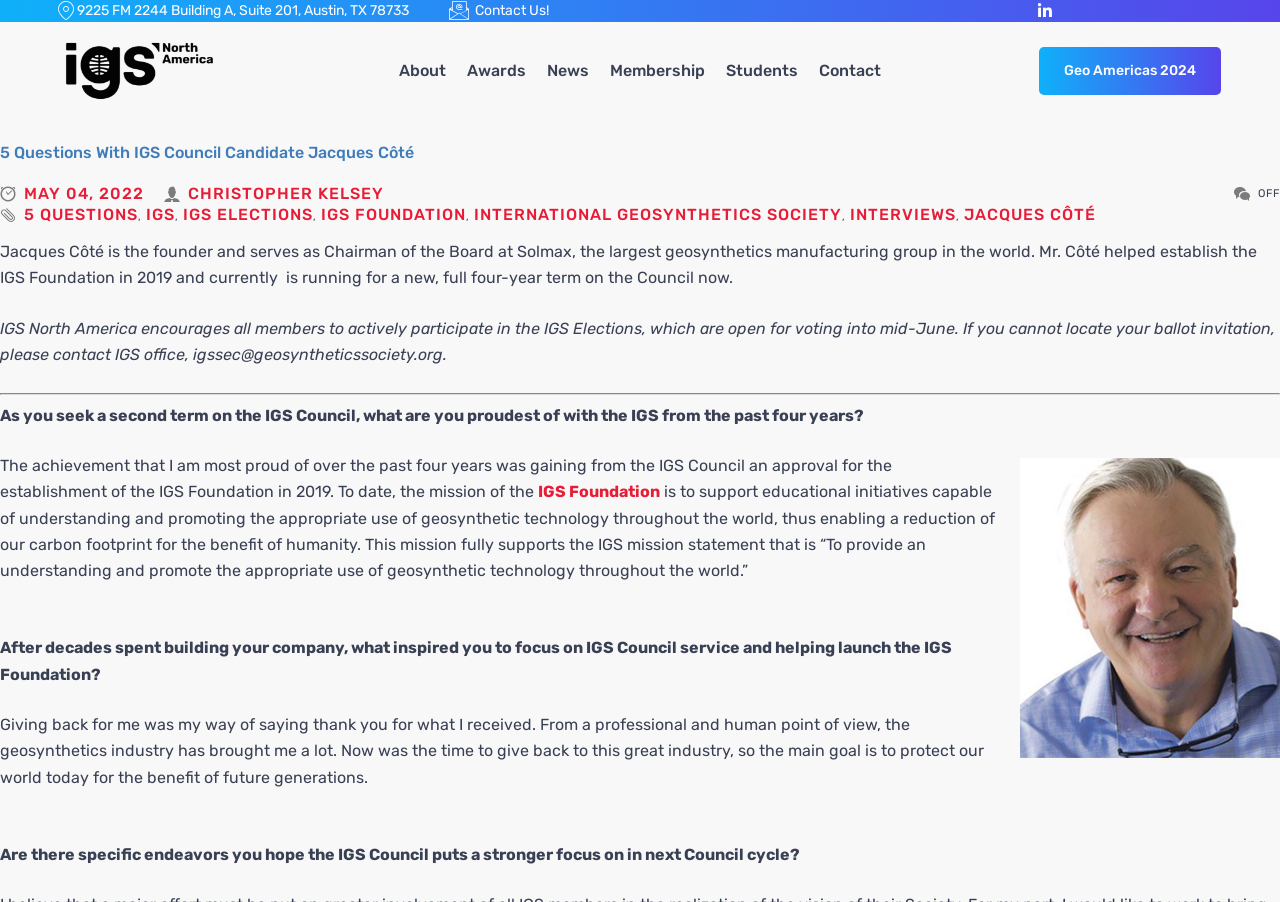Highlight the bounding box coordinates of the region I should click on to meet the following instruction: "Learn more about the IGS Foundation".

[0.42, 0.555, 0.516, 0.576]